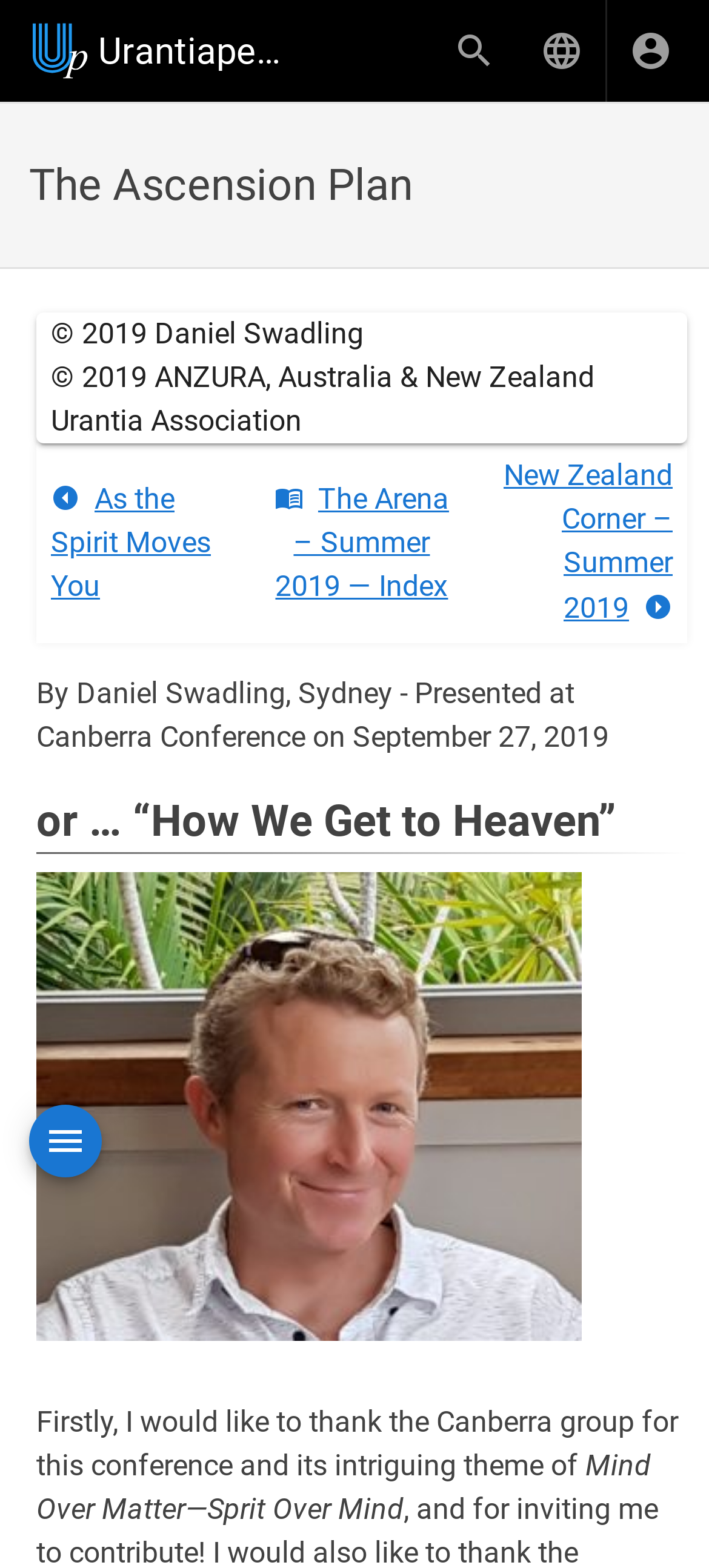Answer the question using only one word or a concise phrase: How many horizontal separators are there?

2